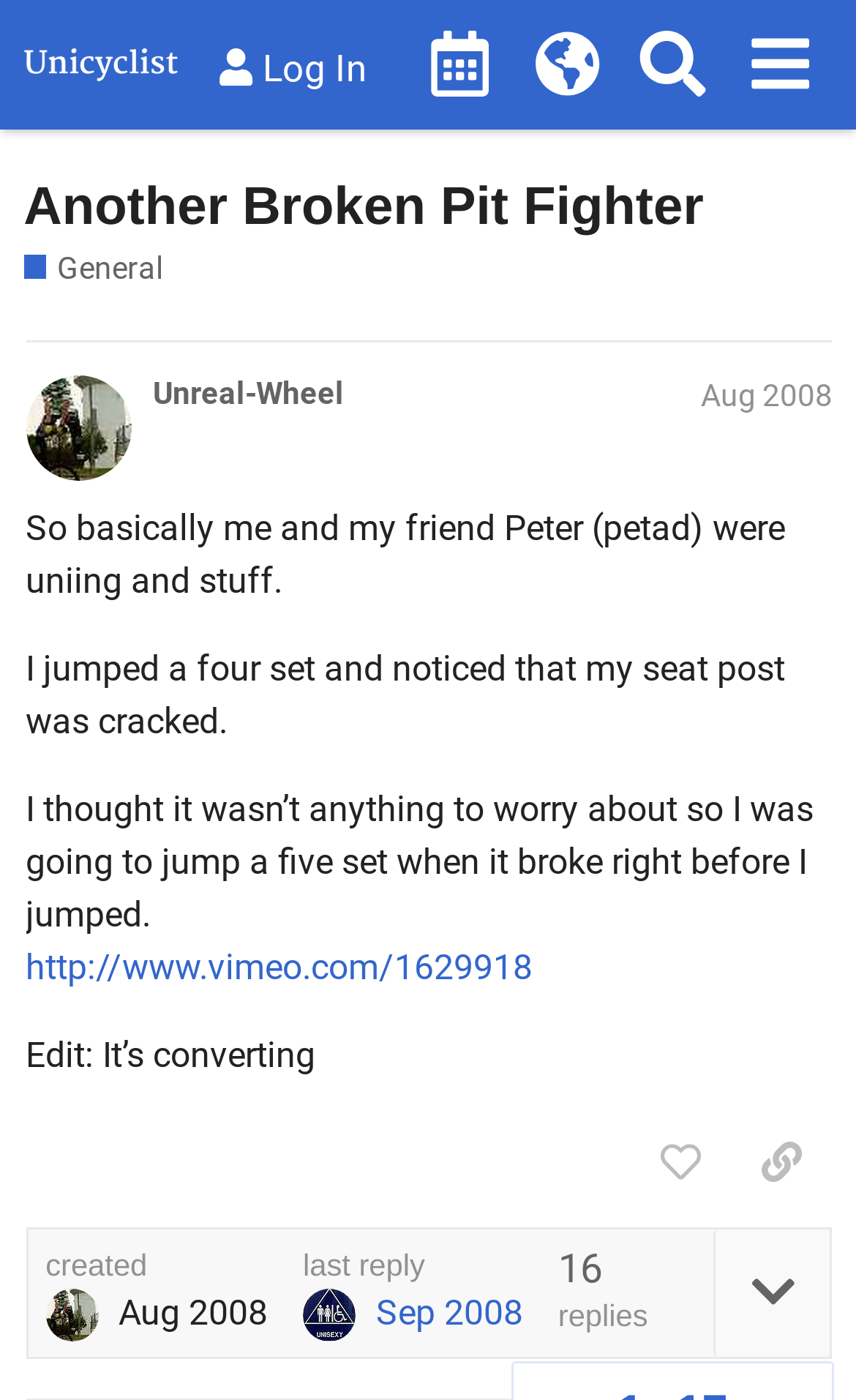Find the headline of the webpage and generate its text content.

Another Broken Pit Fighter